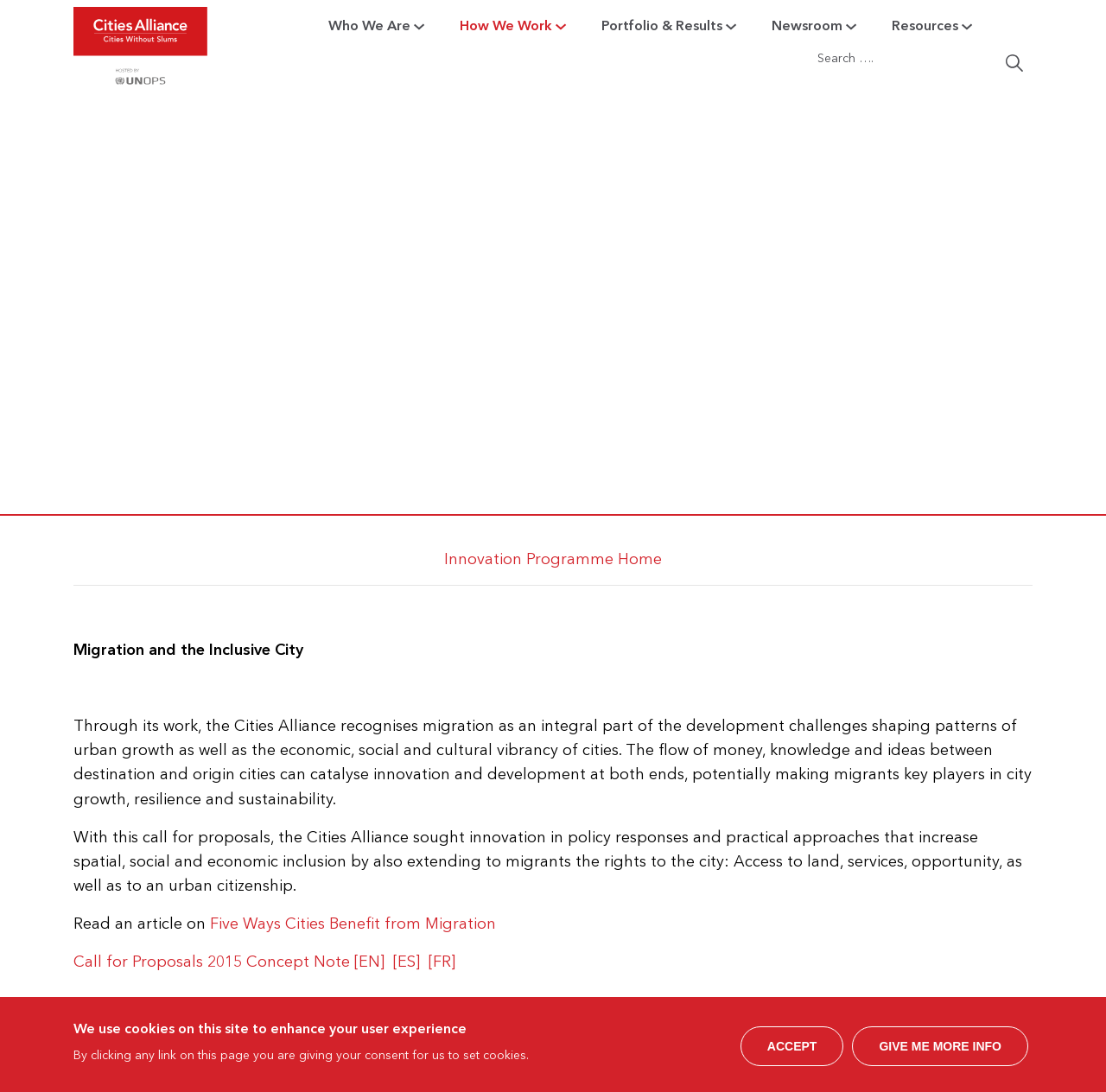Create an elaborate caption for the webpage.

The webpage is about the "Migration and the Inclusive City" program, which is part of the Cities Alliance's Innovation Programme. At the top of the page, there is a notification about the use of cookies on the site, with two buttons to either accept or learn more. Below this, there is a link to skip to the main content.

The main navigation menu is located at the top left, with links to "Home", "Who We Are", "How We Work", "Portfolio & Results", "Newsroom", and "Resources". On the top right, there is a search bar and a button to access the main content.

The main content area is divided into sections. The first section has a heading "Migration and the Inclusive City" and a large image below it. The second section has a breadcrumb navigation menu, showing the current page's location within the site's hierarchy.

The main content of the page is a description of the program, which recognizes migration as an integral part of urban growth and development. The text explains how the flow of money, knowledge, and ideas between destination and origin cities can catalyze innovation and development. It also mentions the program's goal of increasing spatial, social, and economic inclusion by extending rights to migrants.

Below this, there are links to related articles and documents, including a call for proposals and a concept note. The page also has several horizontal separator lines, dividing the content into distinct sections.